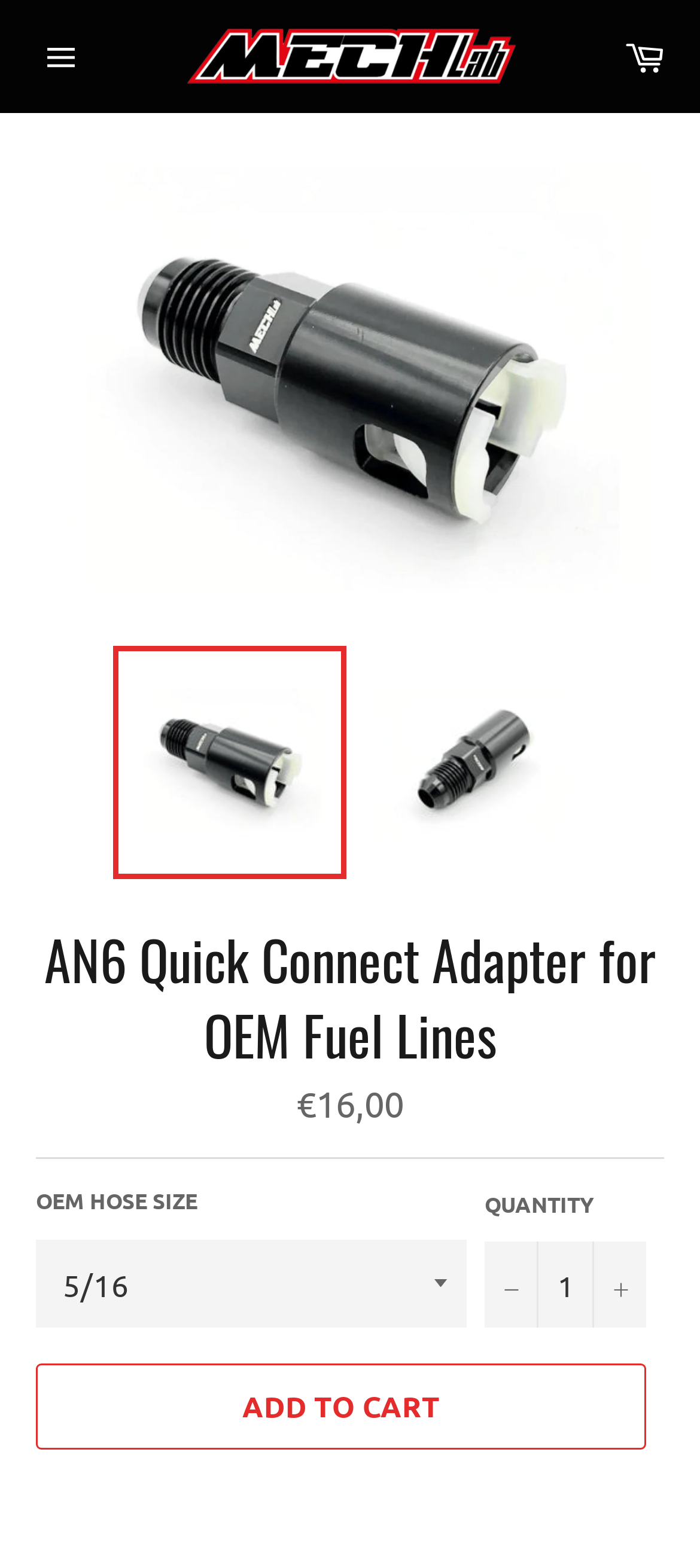Identify the bounding box for the UI element described as: "Site navigation". Ensure the coordinates are four float numbers between 0 and 1, formatted as [left, top, right, bottom].

[0.026, 0.011, 0.141, 0.06]